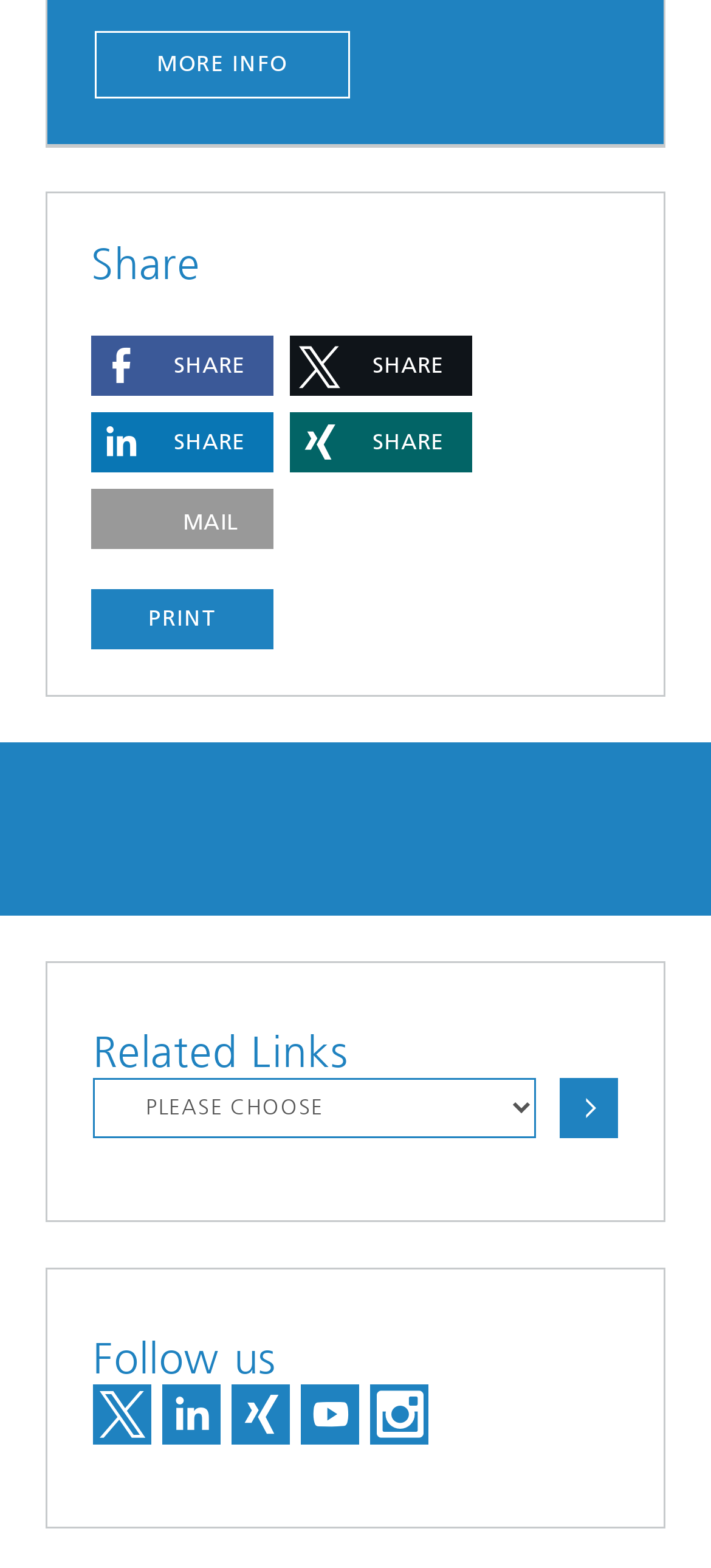What is the first sharing option?
Based on the image, respond with a single word or phrase.

Share on Facebook